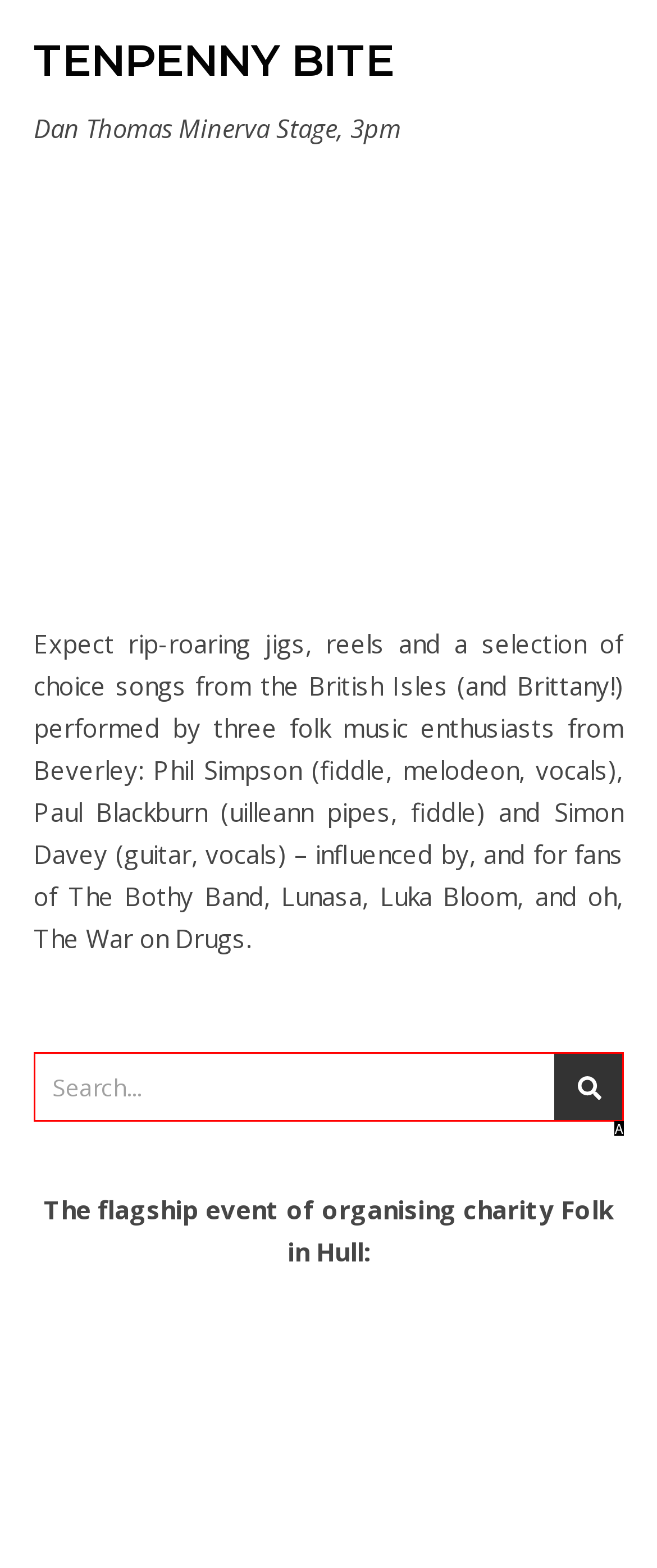Pick the option that best fits the description: name="s" placeholder="Search...". Reply with the letter of the matching option directly.

A